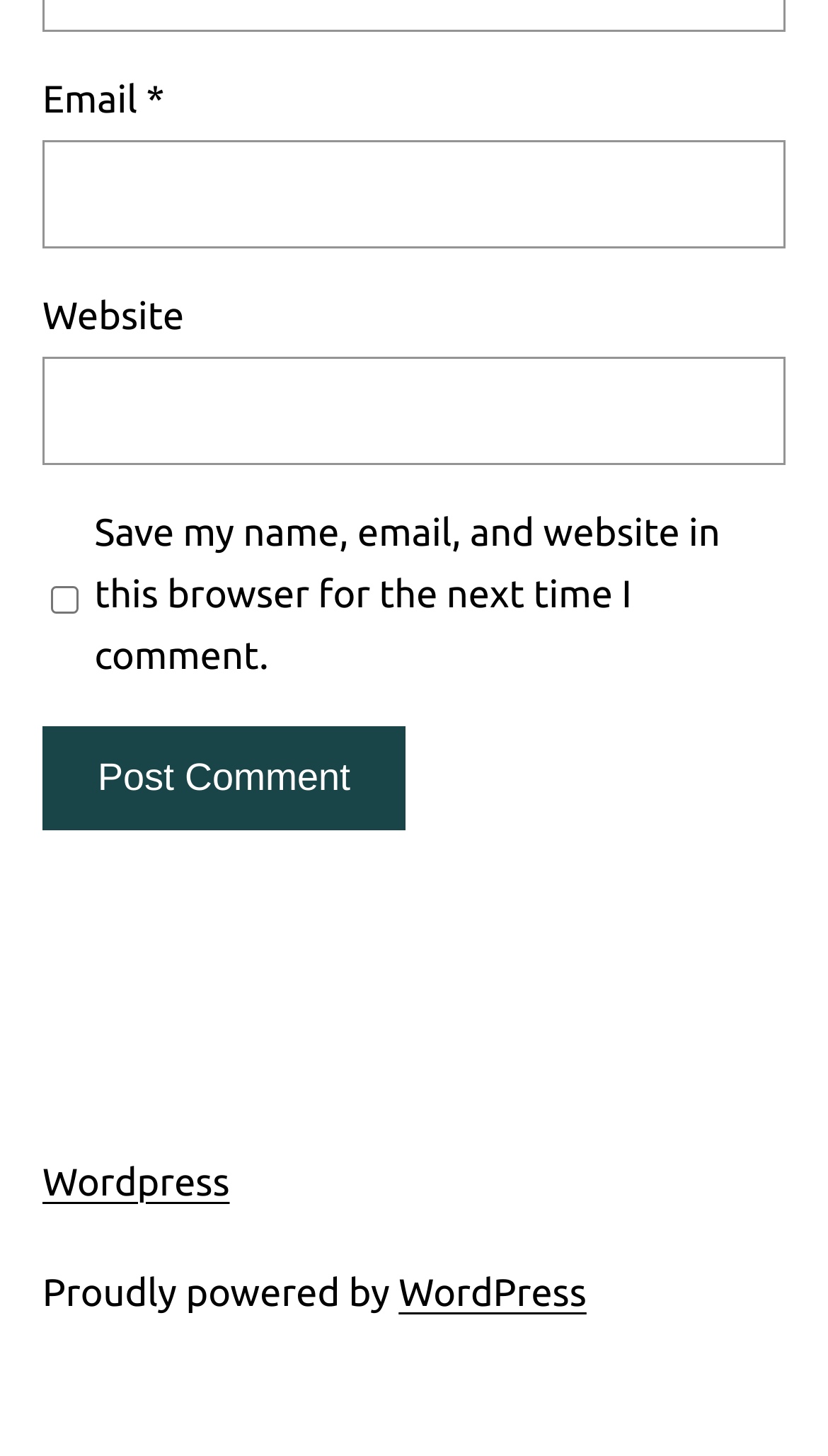Using the information in the image, give a detailed answer to the following question: What platform is the website built on?

The website mentions 'Proudly powered by WordPress' at the bottom, indicating that it is built on the WordPress platform.